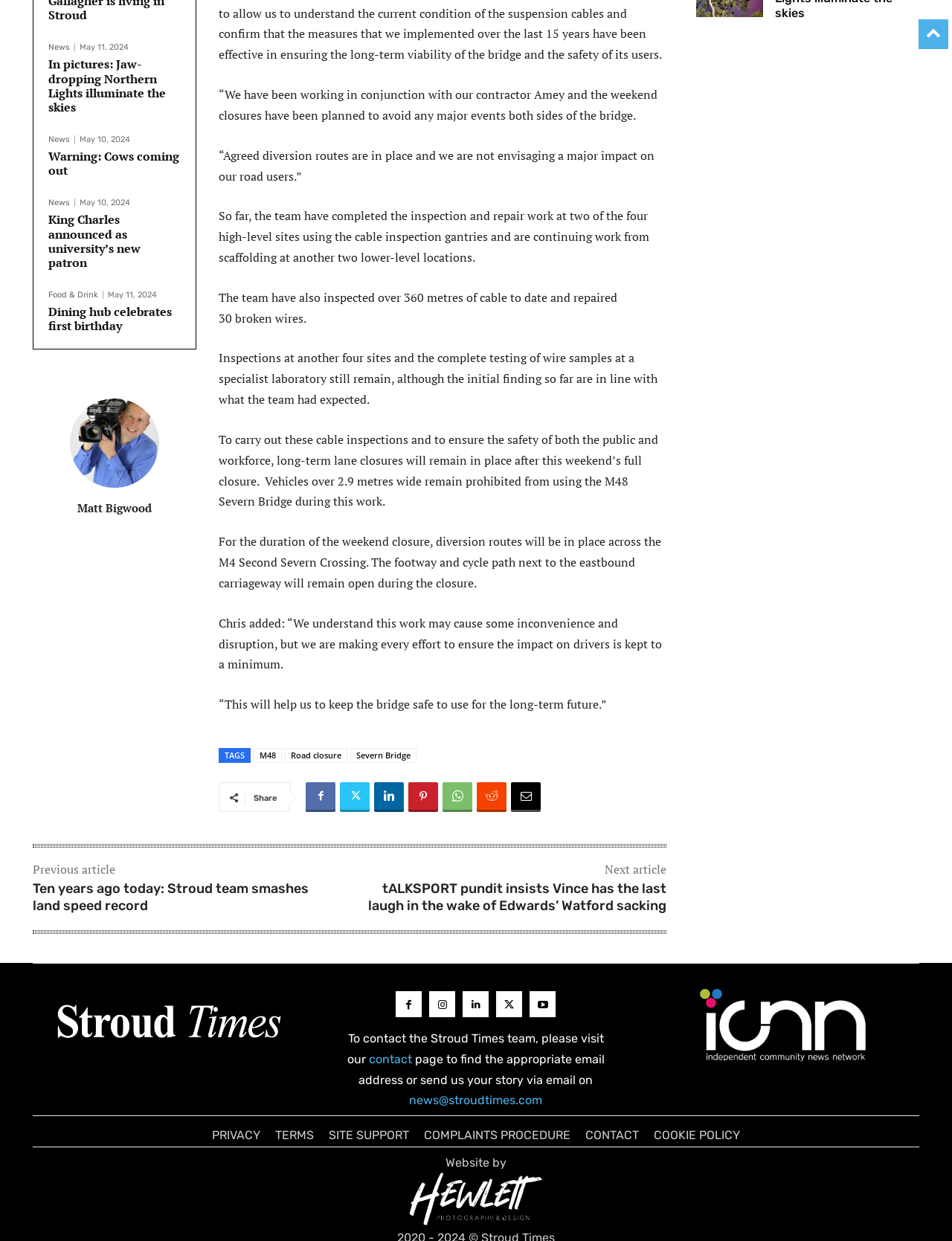Specify the bounding box coordinates of the element's area that should be clicked to execute the given instruction: "View 'Food & Drink' section". The coordinates should be four float numbers between 0 and 1, i.e., [left, top, right, bottom].

[0.051, 0.234, 0.109, 0.241]